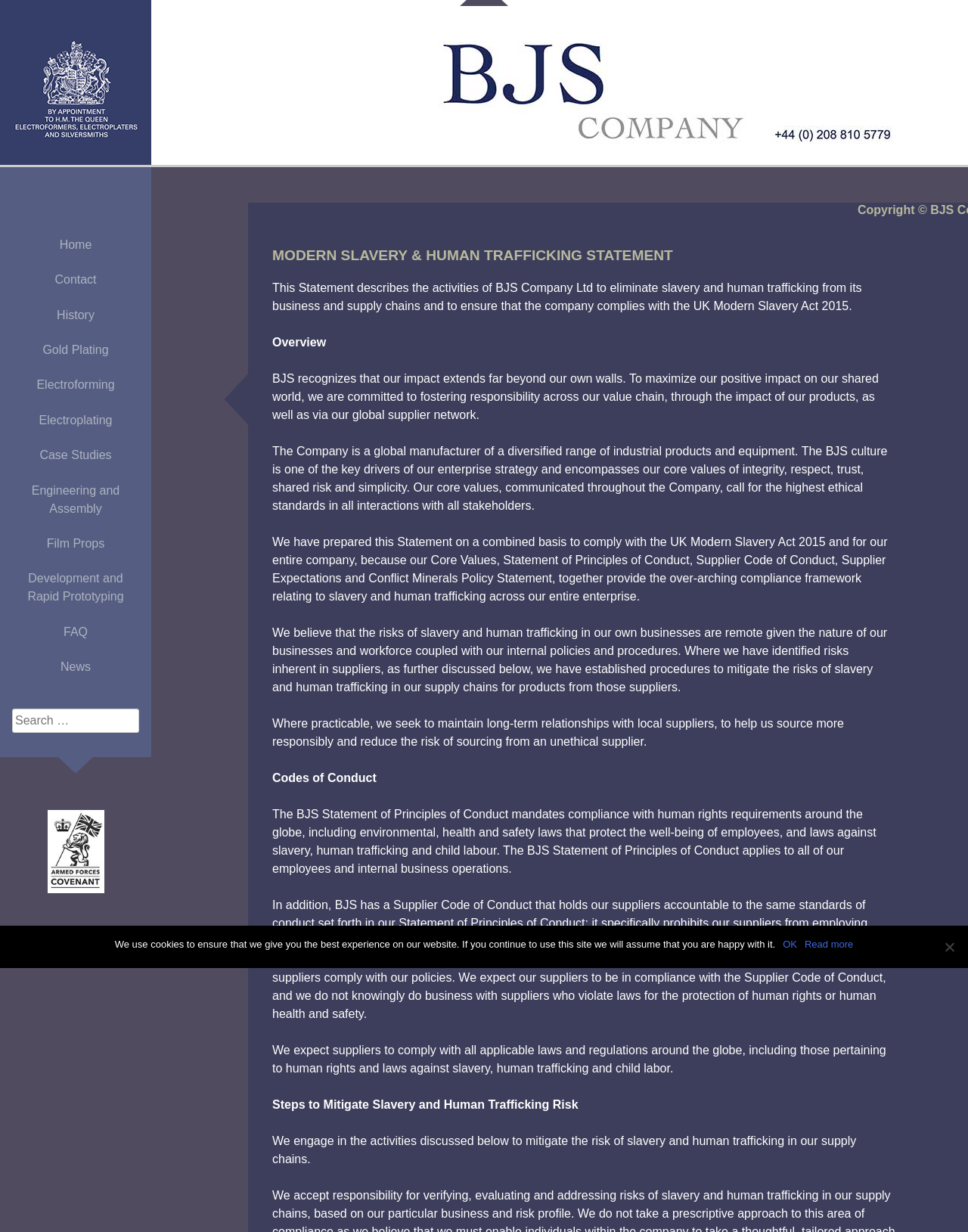Determine the bounding box coordinates of the element that should be clicked to execute the following command: "Click the Home link".

[0.011, 0.185, 0.145, 0.213]